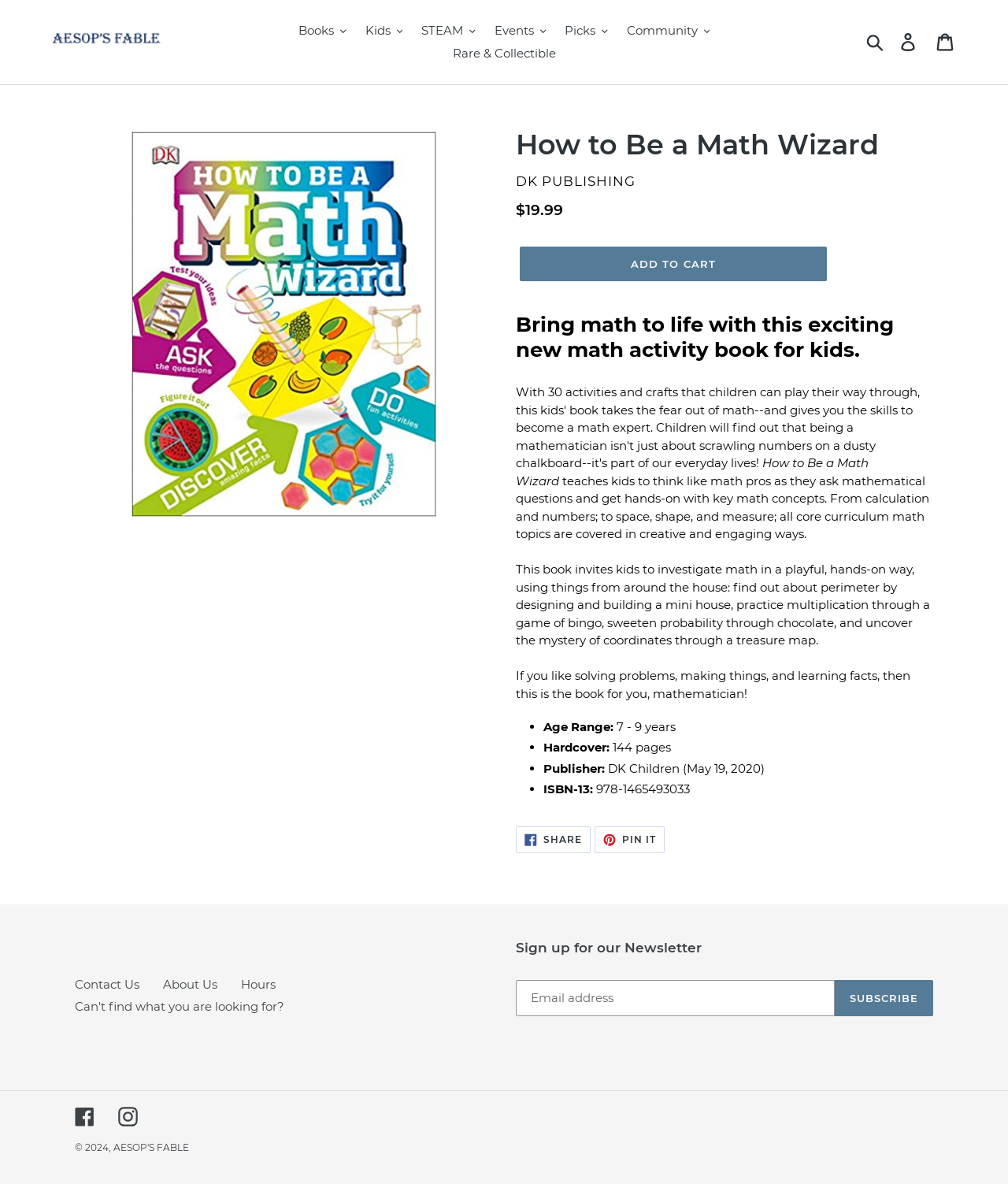What is the name of the math activity book? Based on the image, give a response in one word or a short phrase.

How to Be a Math Wizard